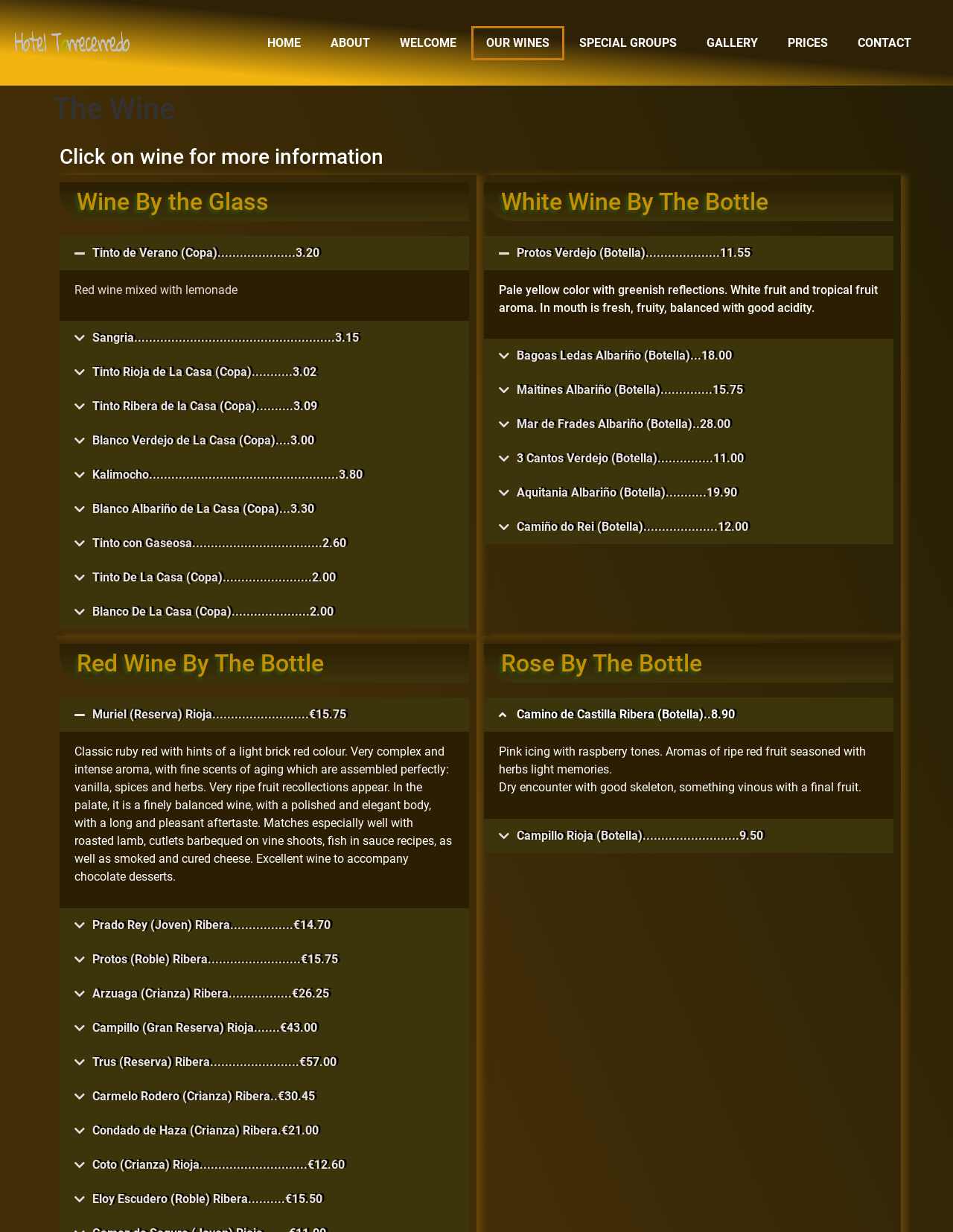Please identify the bounding box coordinates of the clickable element to fulfill the following instruction: "View wine information for Tinto de Verano". The coordinates should be four float numbers between 0 and 1, i.e., [left, top, right, bottom].

[0.062, 0.192, 0.492, 0.219]